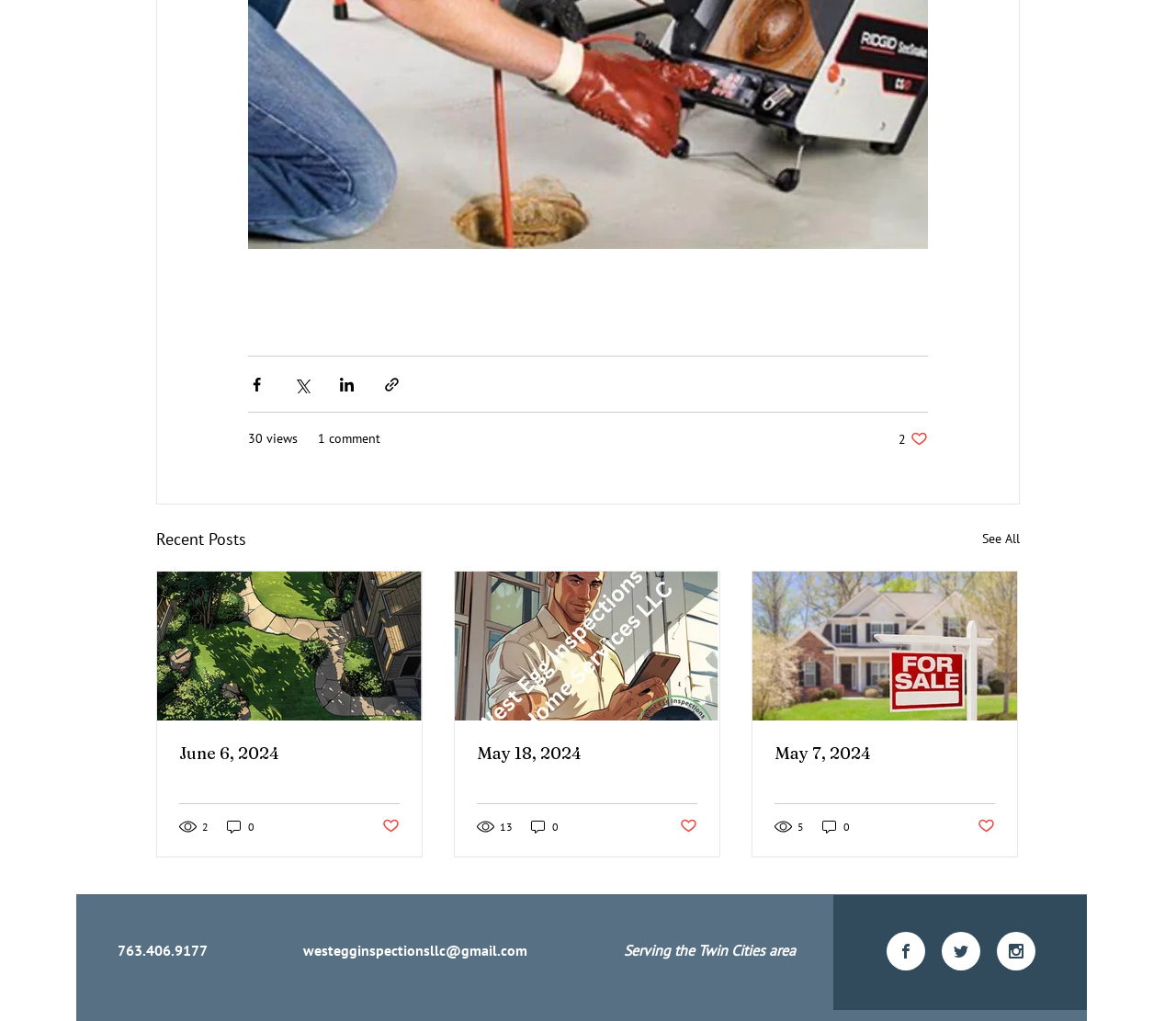Could you find the bounding box coordinates of the clickable area to complete this instruction: "Read about protective strategies for patients using rivaroxaban"?

None